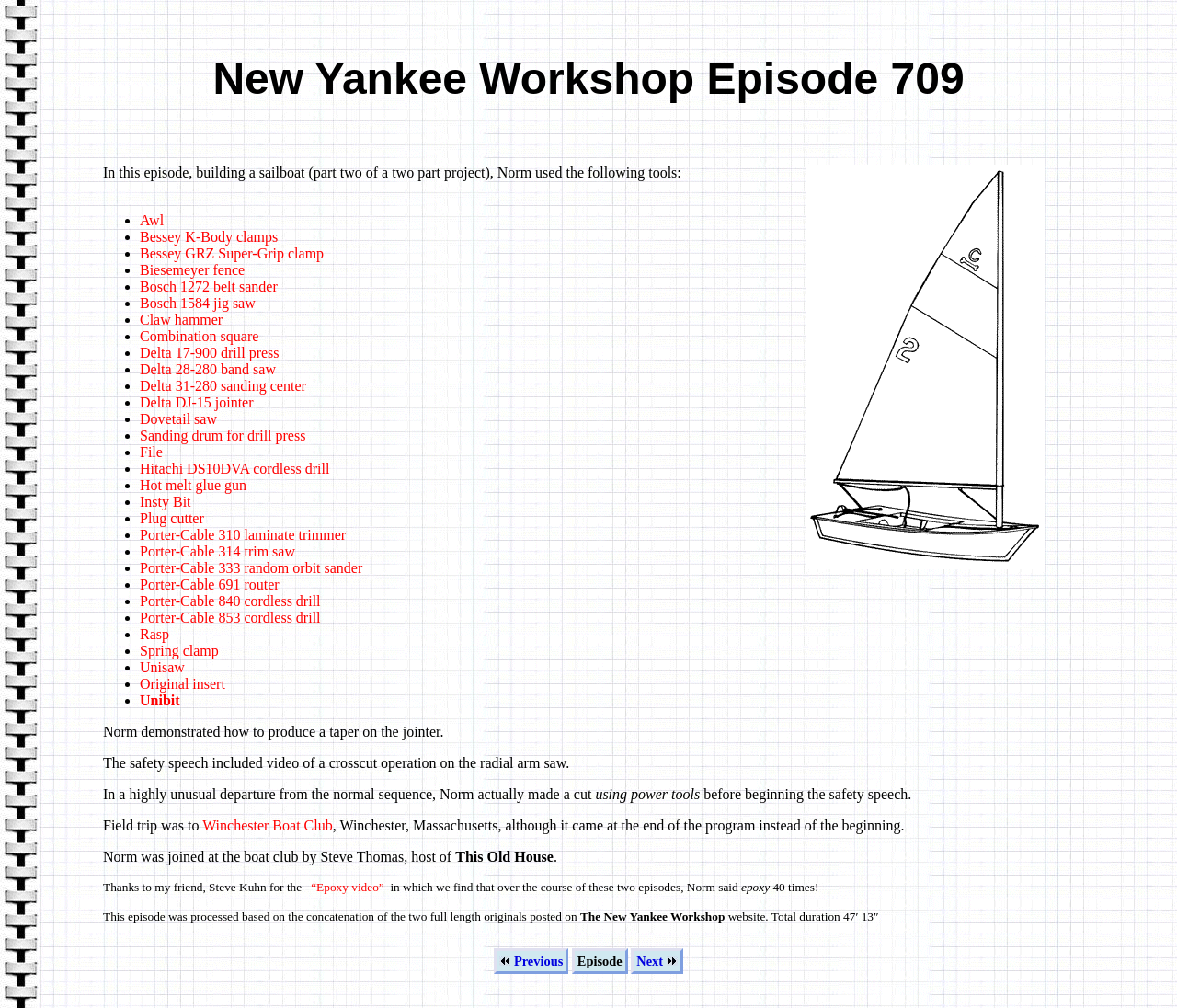Identify the bounding box coordinates of the clickable section necessary to follow the following instruction: "Check the safety speech about crosscut operation on the radial arm saw". The coordinates should be presented as four float numbers from 0 to 1, i.e., [left, top, right, bottom].

[0.088, 0.749, 0.484, 0.765]